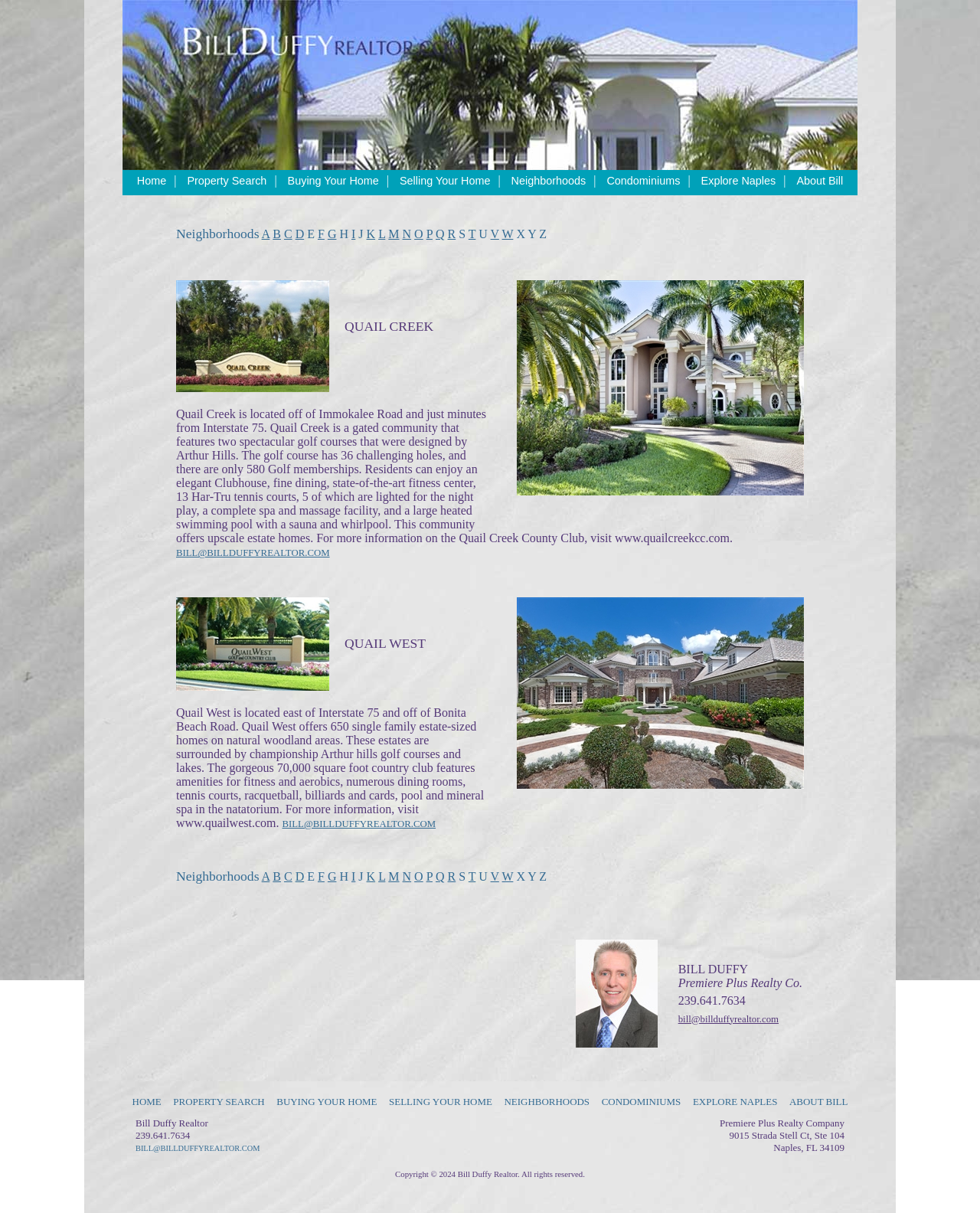Locate the bounding box coordinates of the element to click to perform the following action: 'Click the 'Share this page' button'. The coordinates should be given as four float values between 0 and 1, in the form of [left, top, right, bottom].

None